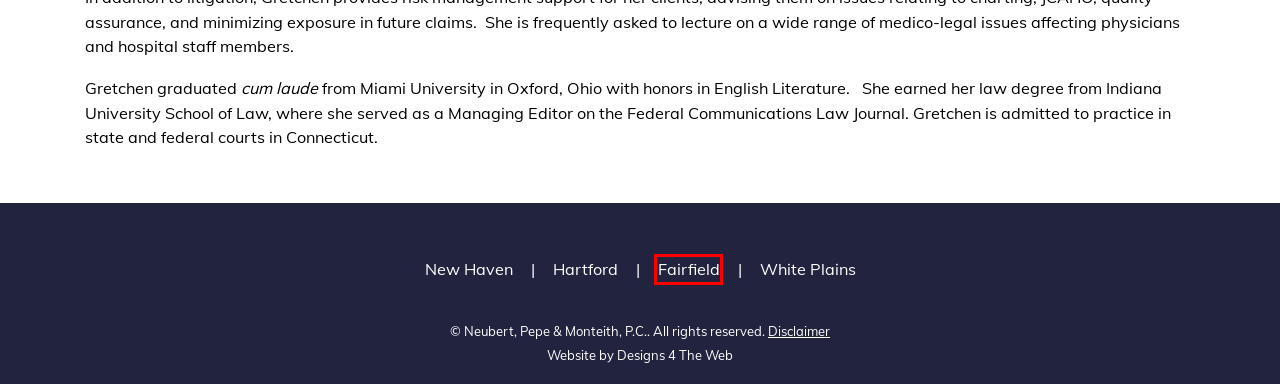Using the screenshot of a webpage with a red bounding box, pick the webpage description that most accurately represents the new webpage after the element inside the red box is clicked. Here are the candidates:
A. White Plains, NY - Neubert, Pepe & Monteith, P.C.
B. Disclaimer - Neubert, Pepe & Monteith, P.C.
C. Hartford, CT - Neubert, Pepe & Monteith, P.C.
D. Medical Malpractice & Hospital Liability Defense - Neubert, Pepe & Monteith, P.C.
E. Professional Malpractice & Insurance Defense - Neubert, Pepe & Monteith, P.C.
F. Homepage - Neubert, Pepe & Monteith, P.C.
G. Fairfield, CT - Neubert, Pepe & Monteith, P.C.
H. Careers - Neubert, Pepe & Monteith, P.C.

G